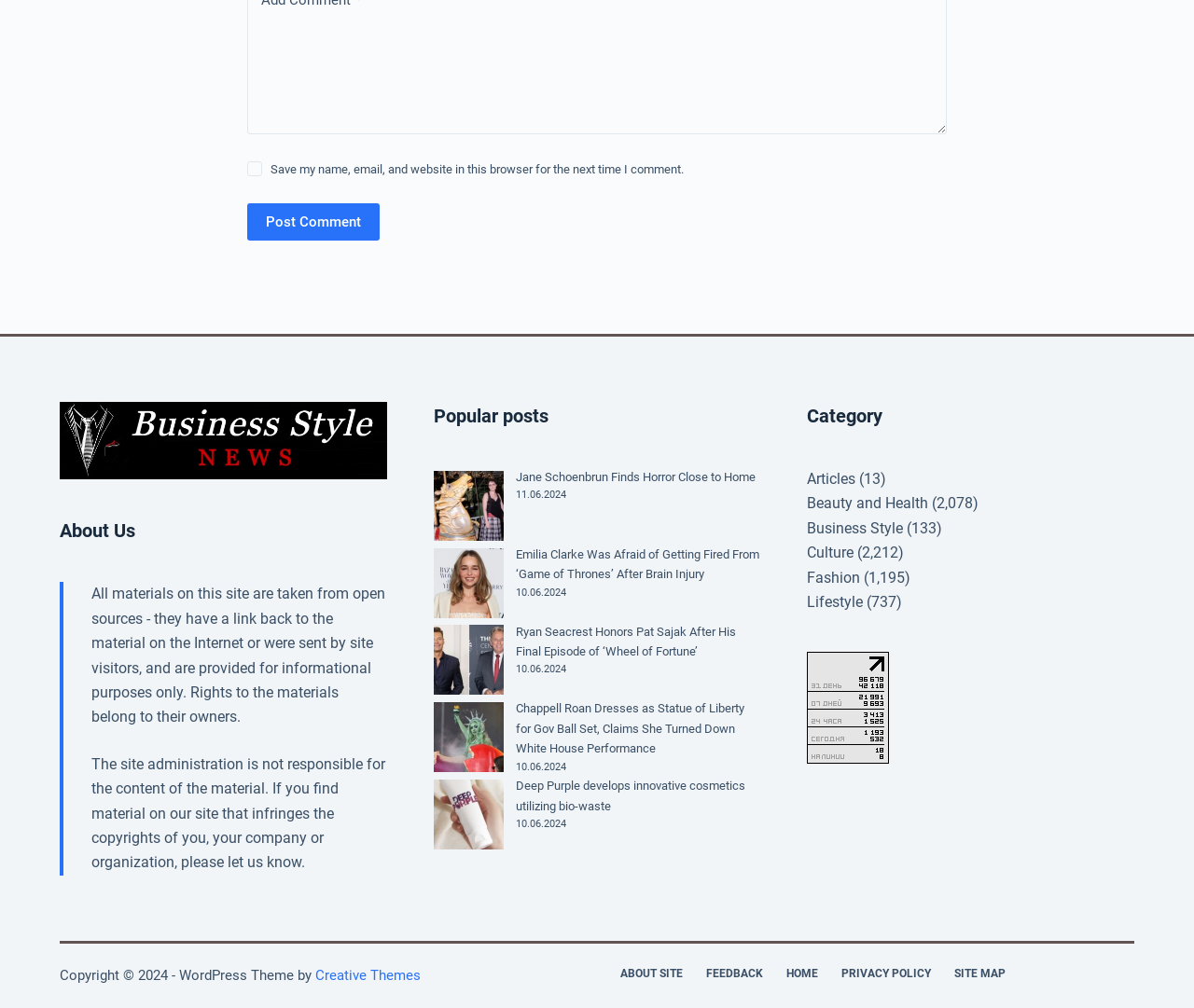Please determine the bounding box coordinates of the element to click on in order to accomplish the following task: "View the category 'Beauty and Health'". Ensure the coordinates are four float numbers ranging from 0 to 1, i.e., [left, top, right, bottom].

[0.676, 0.491, 0.778, 0.508]